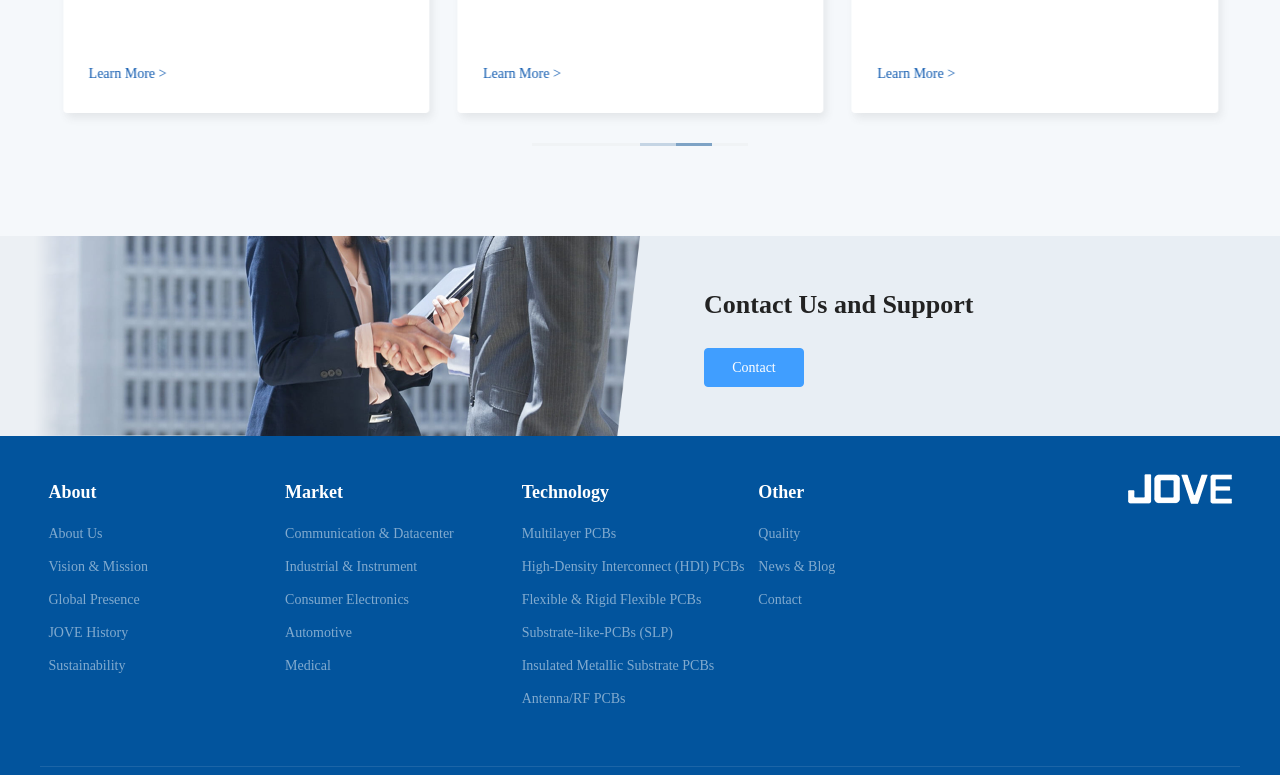Using the provided description: "Global Presence", find the bounding box coordinates of the corresponding UI element. The output should be four float numbers between 0 and 1, in the format [left, top, right, bottom].

[0.038, 0.764, 0.109, 0.784]